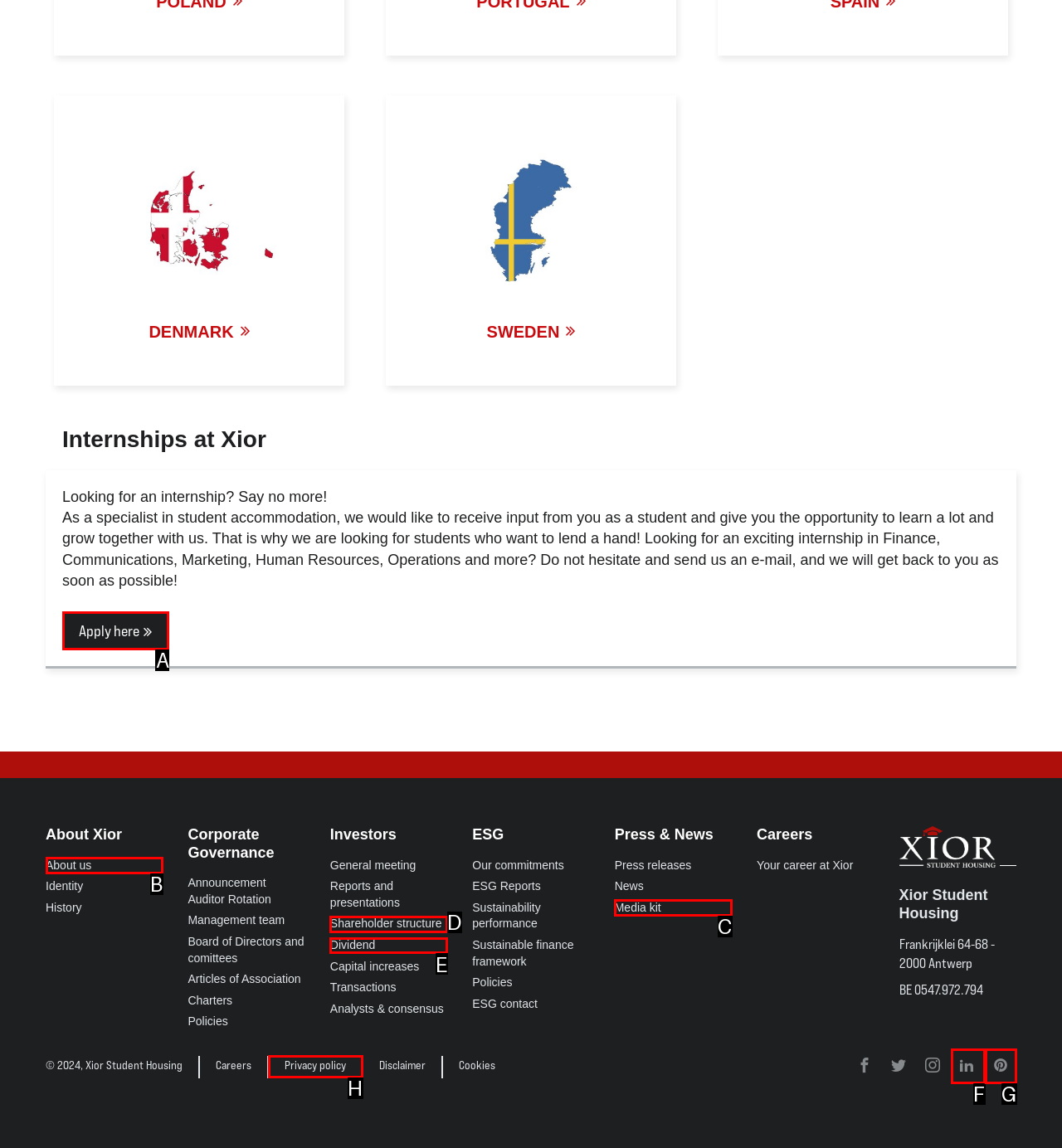Identify the correct HTML element to click for the task: Apply for an internship. Provide the letter of your choice.

A